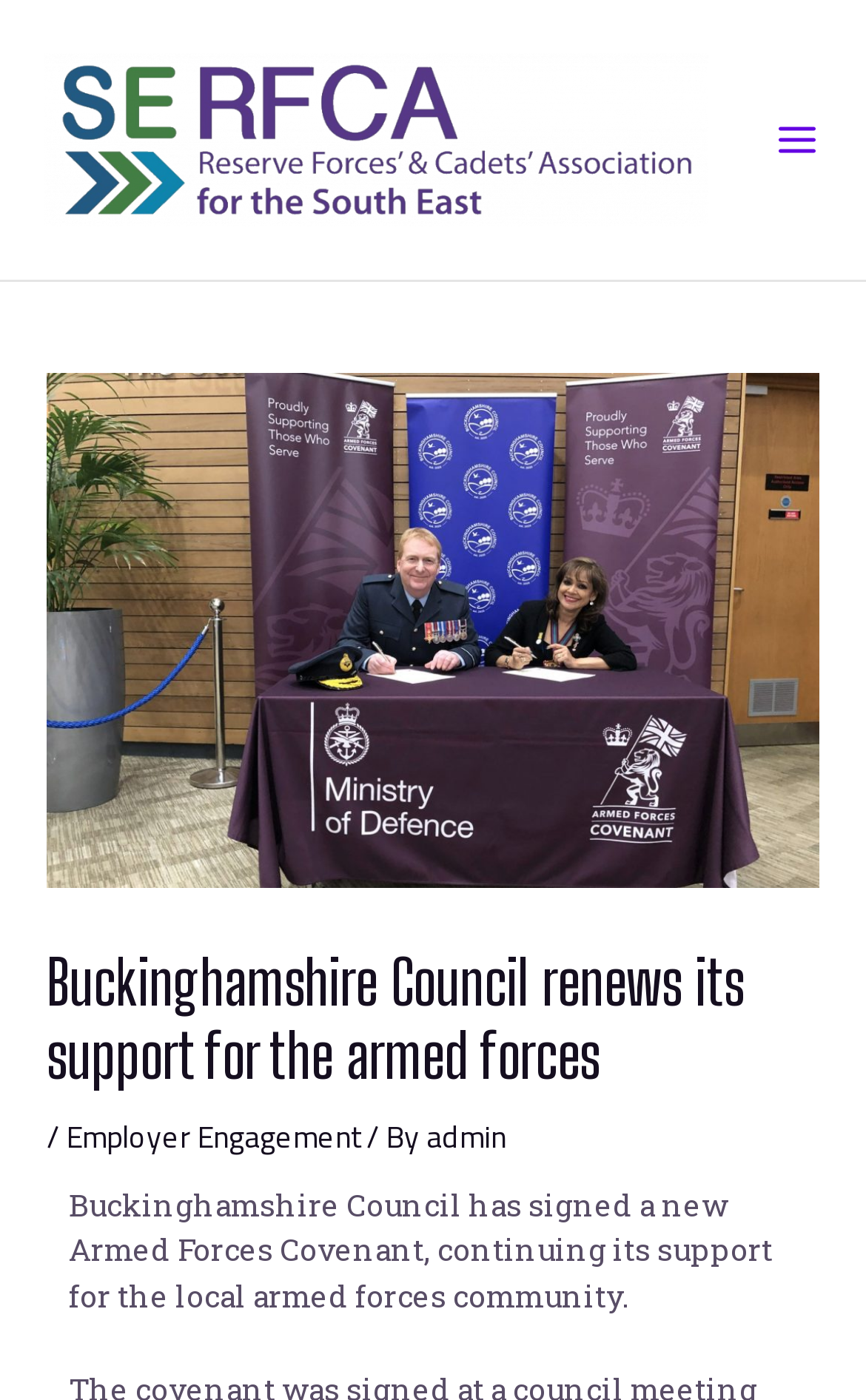Using floating point numbers between 0 and 1, provide the bounding box coordinates in the format (top-left x, top-left y, bottom-right x, bottom-right y). Locate the UI element described here: alt="South East RFCA"

[0.051, 0.077, 0.818, 0.118]